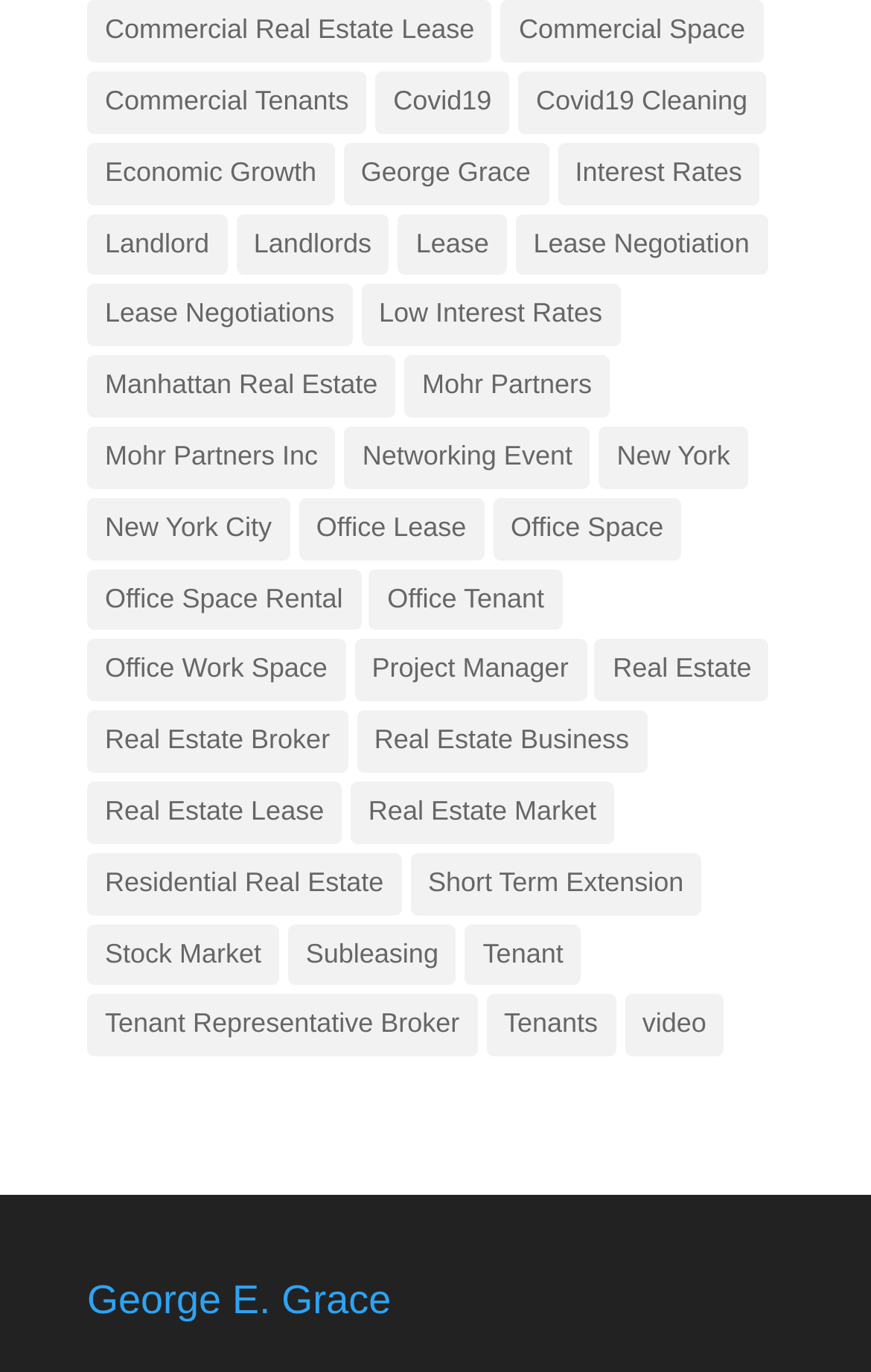Provide the bounding box coordinates for the specified HTML element described in this description: "Commercial Real Estate Lease". The coordinates should be four float numbers ranging from 0 to 1, in the format [left, top, right, bottom].

[0.1, 0.0, 0.565, 0.046]